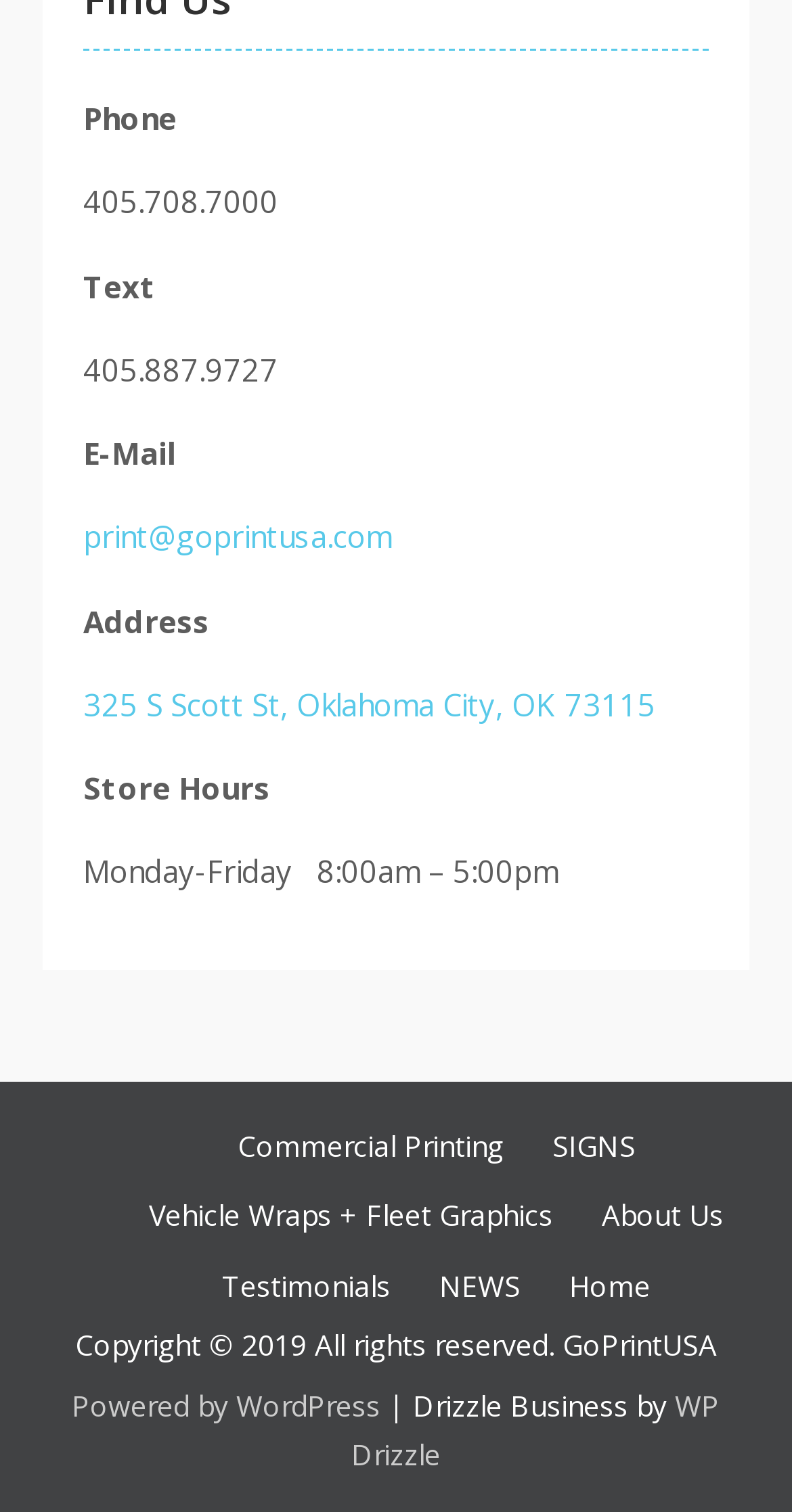Identify the bounding box for the described UI element: "Testimonials".

[0.255, 0.828, 0.519, 0.874]